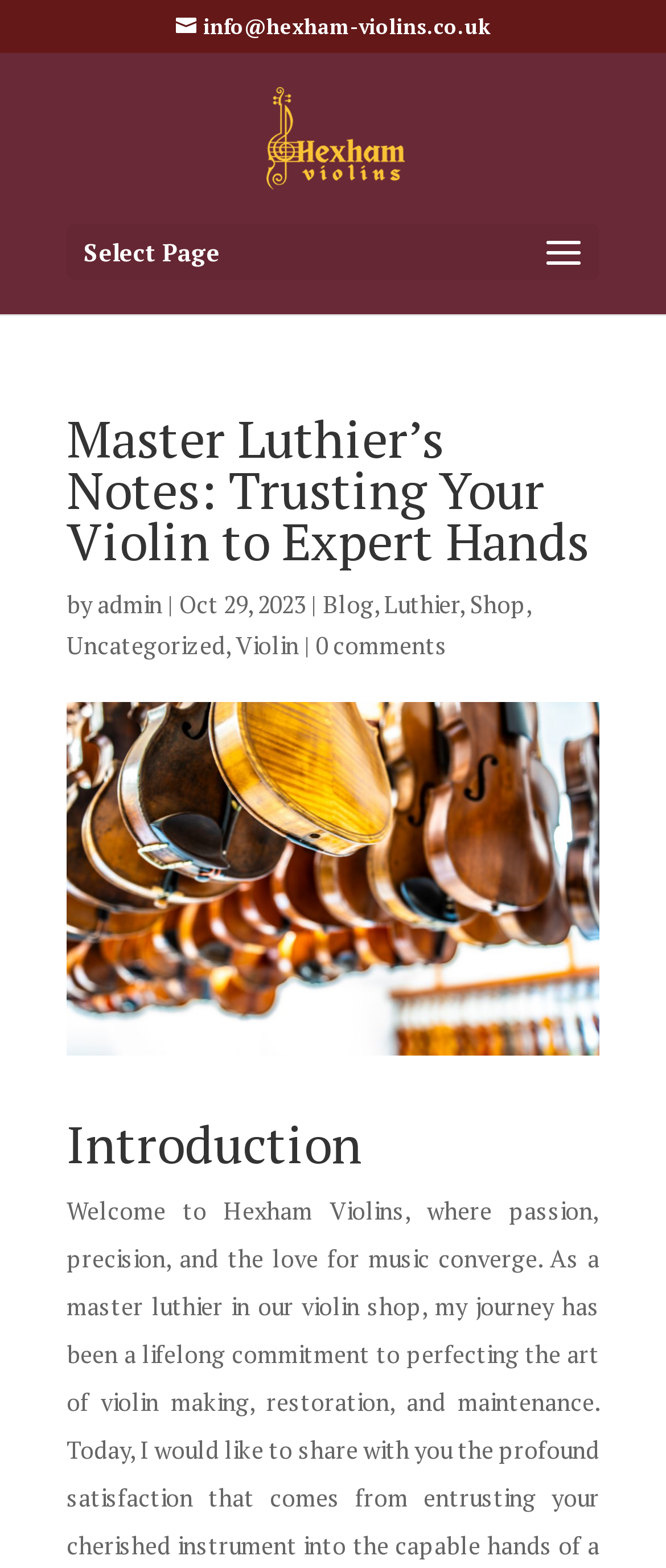Determine the bounding box coordinates of the clickable region to follow the instruction: "View the latest violin-related posts".

[0.354, 0.401, 0.449, 0.421]